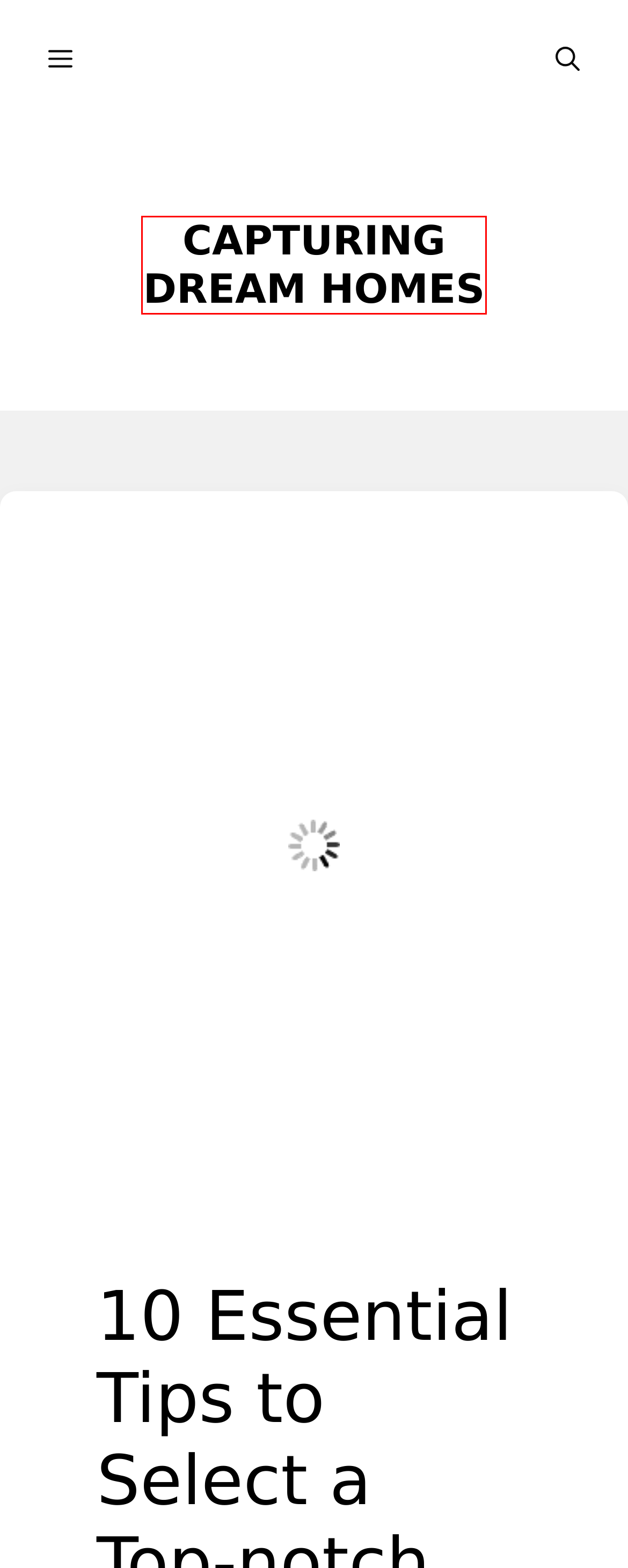Analyze the screenshot of a webpage with a red bounding box and select the webpage description that most accurately describes the new page resulting from clicking the element inside the red box. Here are the candidates:
A. Home remodeling - Capturing Dream Homes
B. Squats - Capturing Dream Homes
C. Real Estate Location - Capturing Dream Homes
D. housing insurance - Capturing Dream Homes
E. Capturing Dream Homes - Welcome to Capturing Dream Homes
F. DUMBELL - Capturing Dream Homes
G. apartment rental - Capturing Dream Homes
H. 7 Steps to Elevated Push Up Mastery: A Comprehensive Guide to Enhance Your Upper Body Strength

E